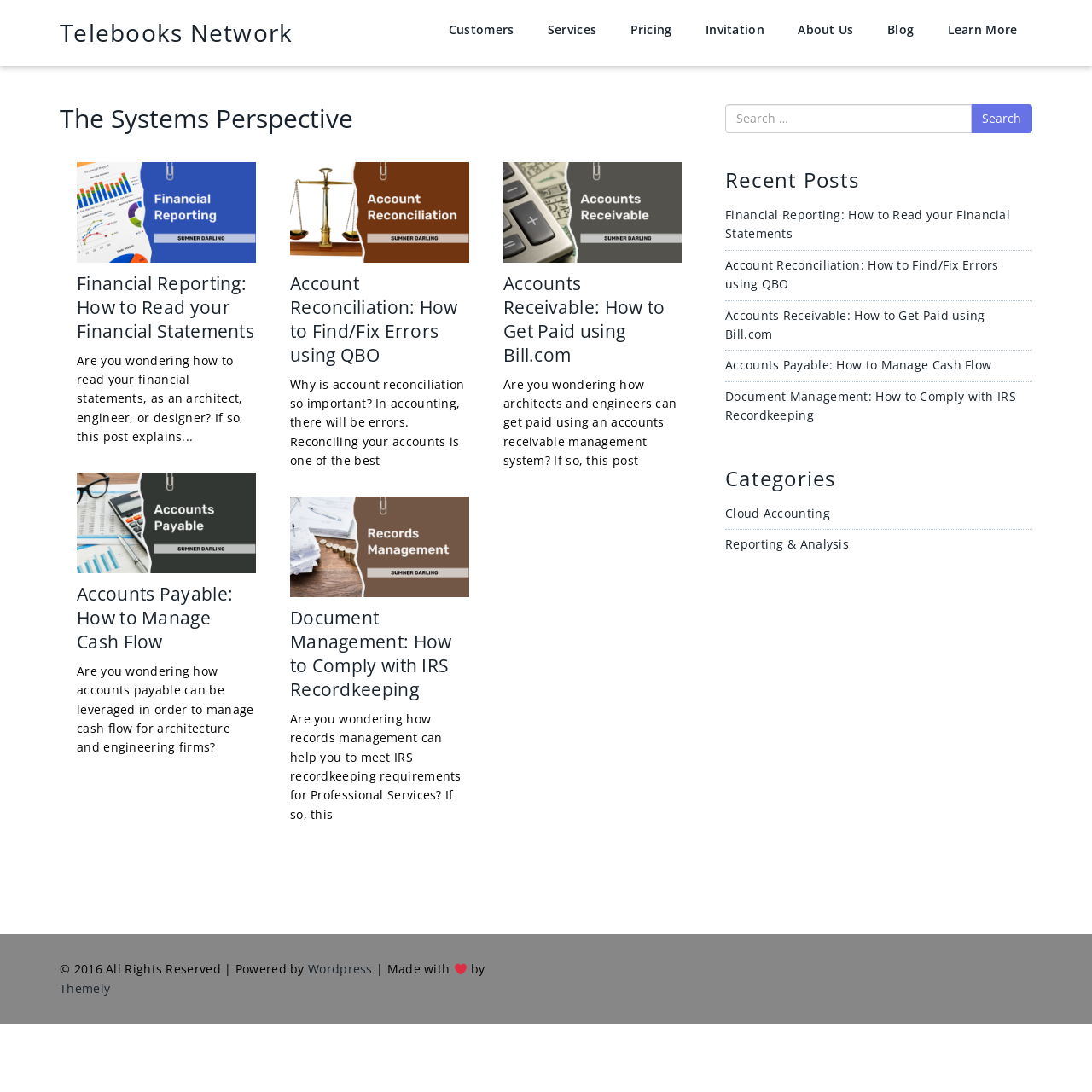How many links are there in the top menu?
Provide a thorough and detailed answer to the question.

The top menu is located at the top of the webpage and contains links to different sections of the website. By counting the links, we can see that there are 7 links in total, namely 'Customers', 'Services', 'Pricing', 'Invitation', 'About Us', 'Blog', and 'Learn More'.